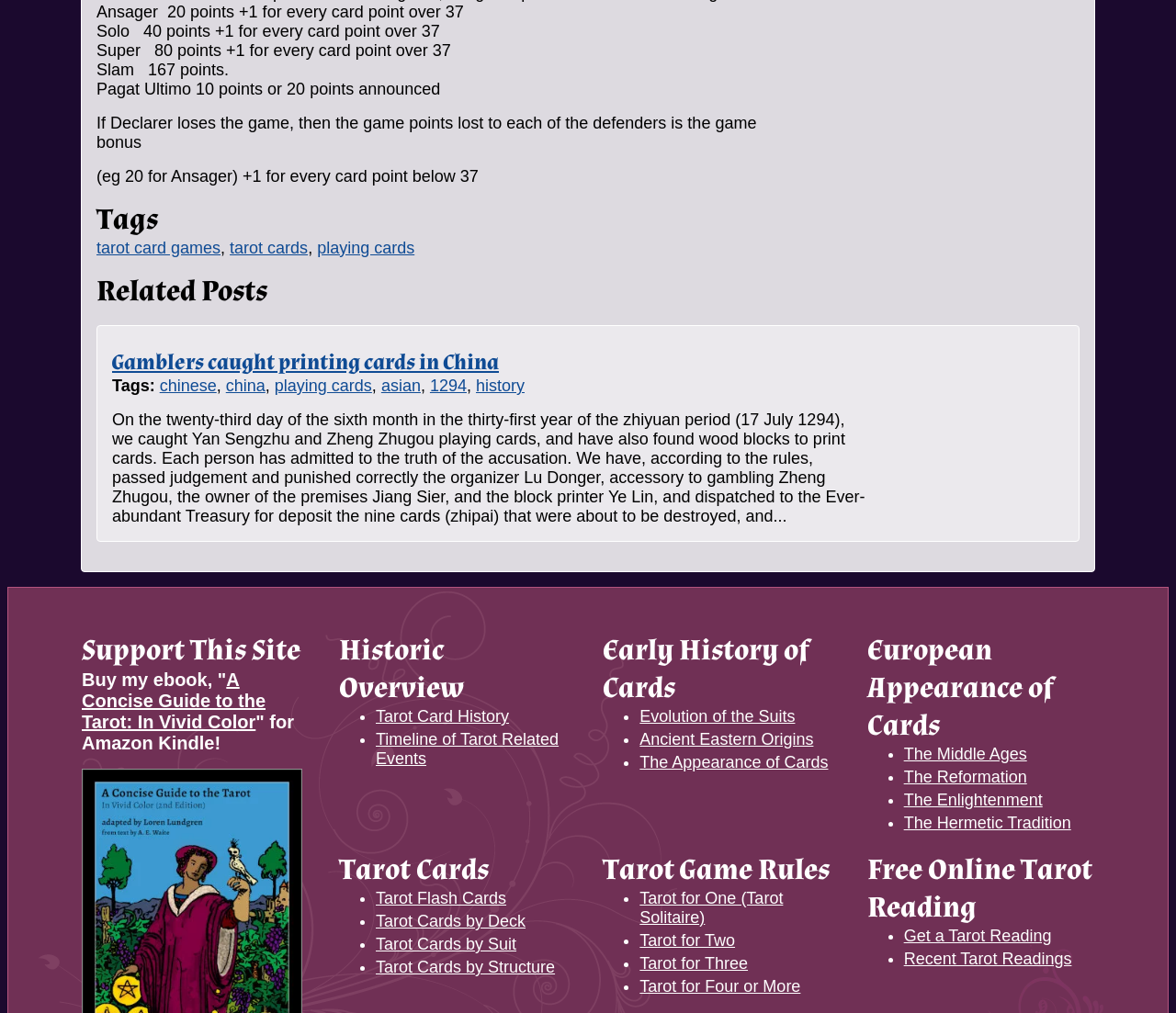Please find the bounding box coordinates of the section that needs to be clicked to achieve this instruction: "Learn about the 'Early History of Cards'".

[0.513, 0.624, 0.706, 0.698]